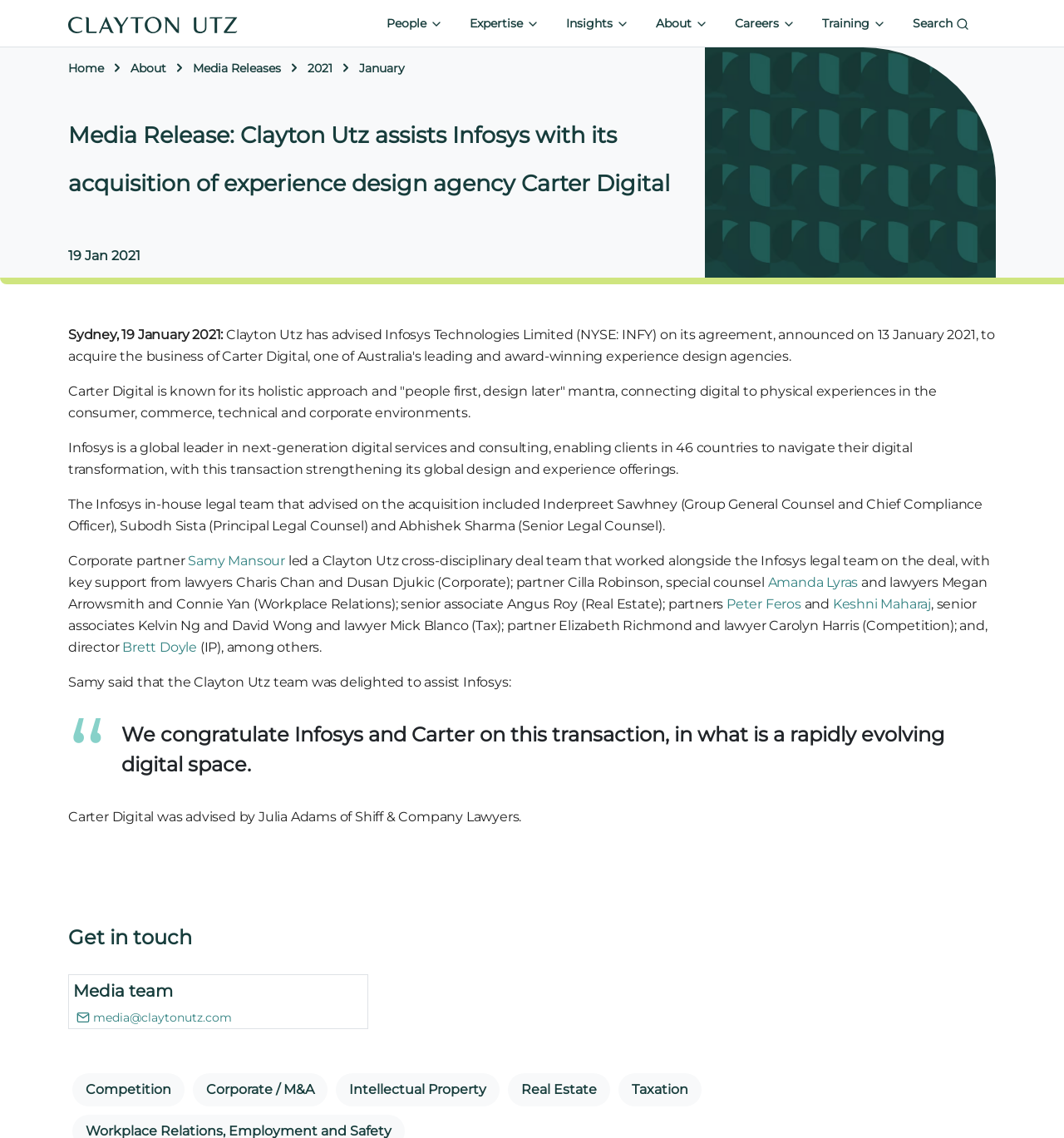Provide a thorough description of the webpage's content and layout.

The webpage is a media release from Clayton Utz, a law firm, announcing their assistance to Infosys in its acquisition of Carter Digital, an experience design agency. At the top of the page, there is a navigation menu with buttons for "People", "Expertise", "Insights", "About", "Careers", "Training", and "Search", each accompanied by an image. 

Below the navigation menu, there is a breadcrumb trail indicating the current page's location, with links to "Home", "About", "Media Releases", "2021", and "January". 

The main content of the page is divided into sections. The first section has a heading "Media Release: Clayton Utz assists Infosys with its acquisition of experience design agency Carter Digital" and a date "19 Jan 2021". Below the heading, there is a large image taking up most of the width of the page. 

The next section describes the acquisition, with text explaining the details of the deal. This section is followed by a quote from Samy Mansour, a corporate partner at Clayton Utz, congratulating Infosys and Carter Digital on the transaction. 

The following sections list the lawyers from Clayton Utz who worked on the deal, including their names, roles, and areas of expertise. 

At the bottom of the page, there is a section titled "Get in touch" with contact information for the media team, including an email address and a link to "Competition", "Corporate / M&A", "Intellectual Property", "Real Estate", and "Taxation" pages.